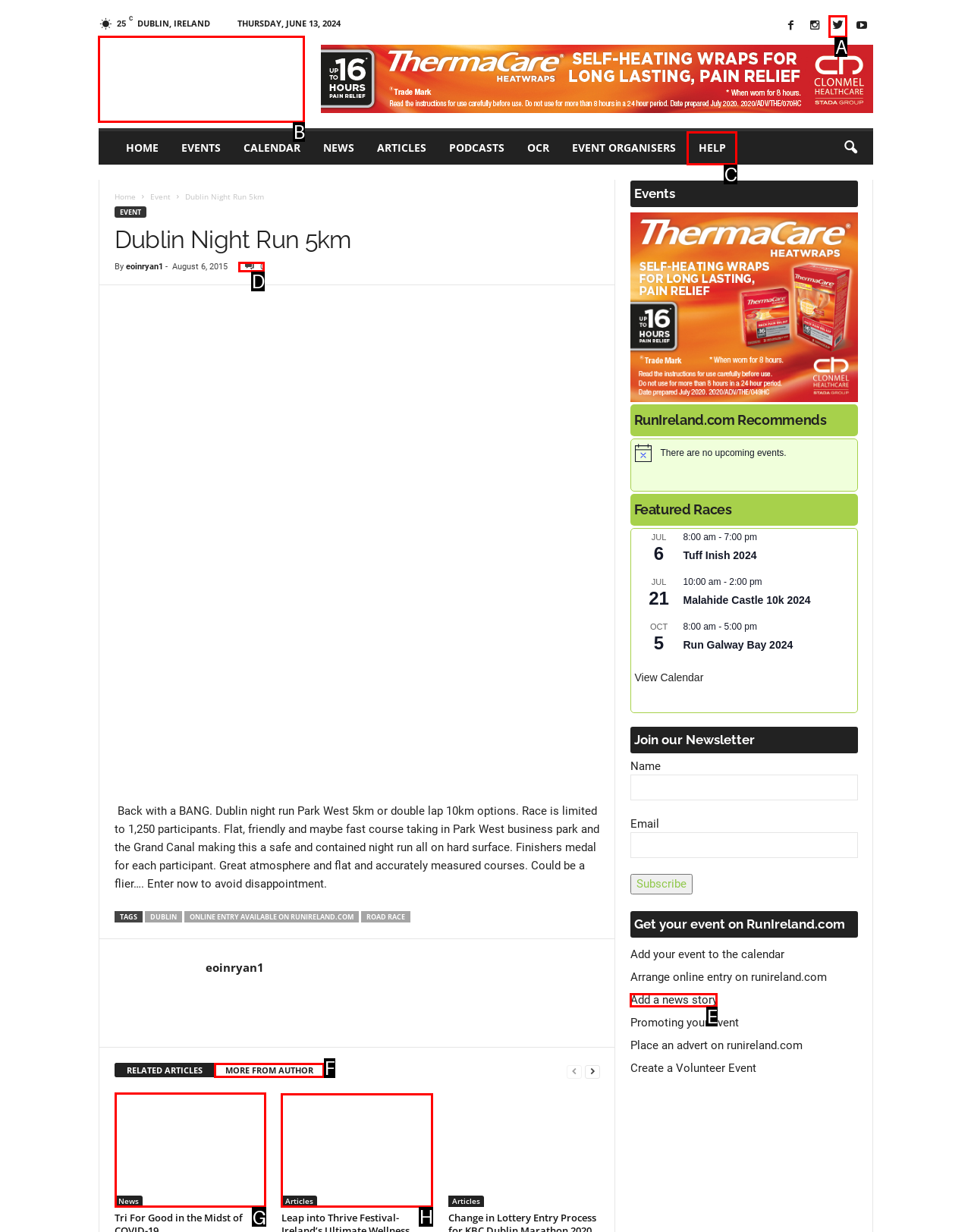Which lettered option should I select to achieve the task: Click on the 'Tri For Good in the Midst of COVID-19' article according to the highlighted elements in the screenshot?

G